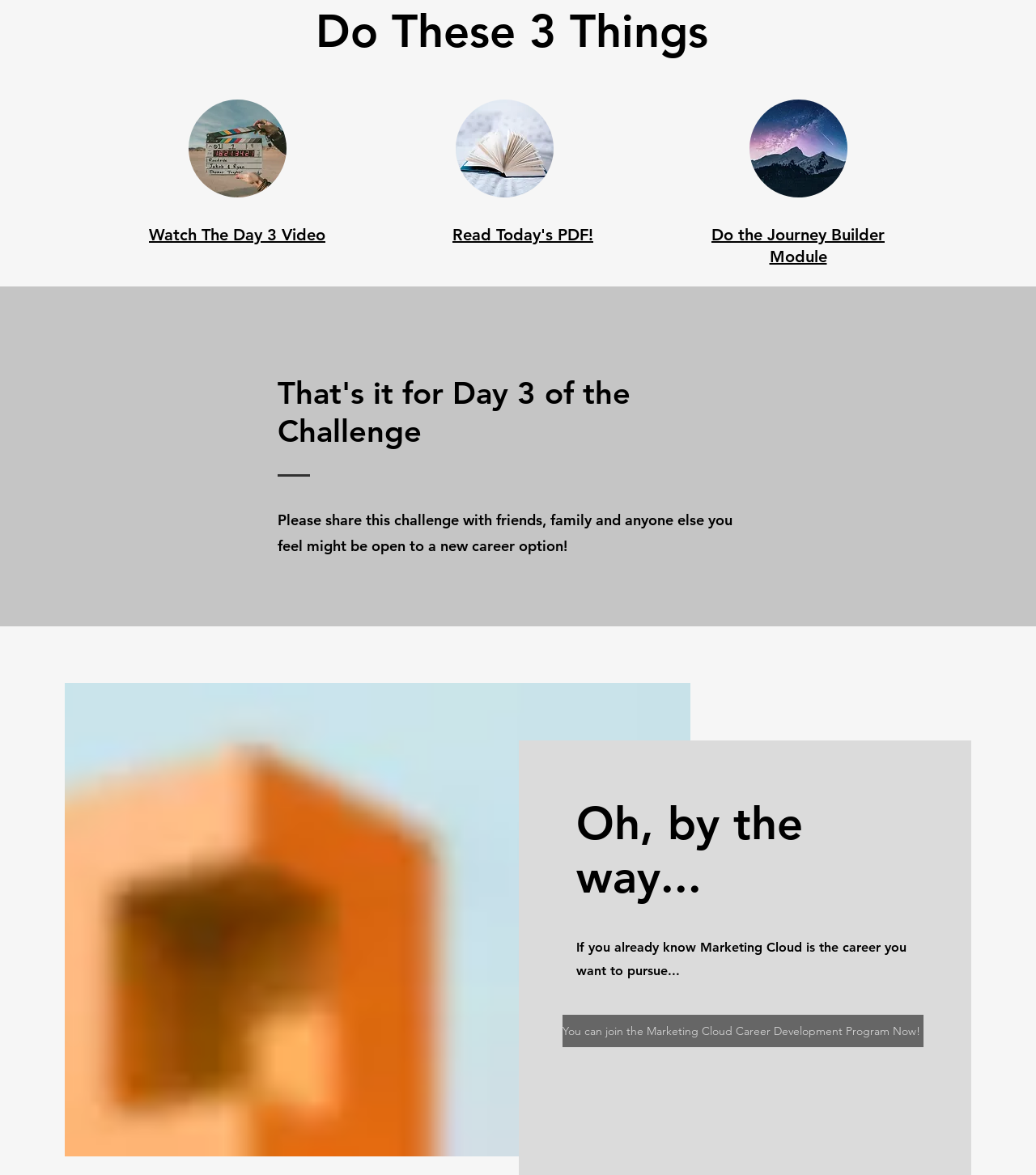What is the author encouraging users to do?
Provide a concise answer using a single word or phrase based on the image.

Share the challenge